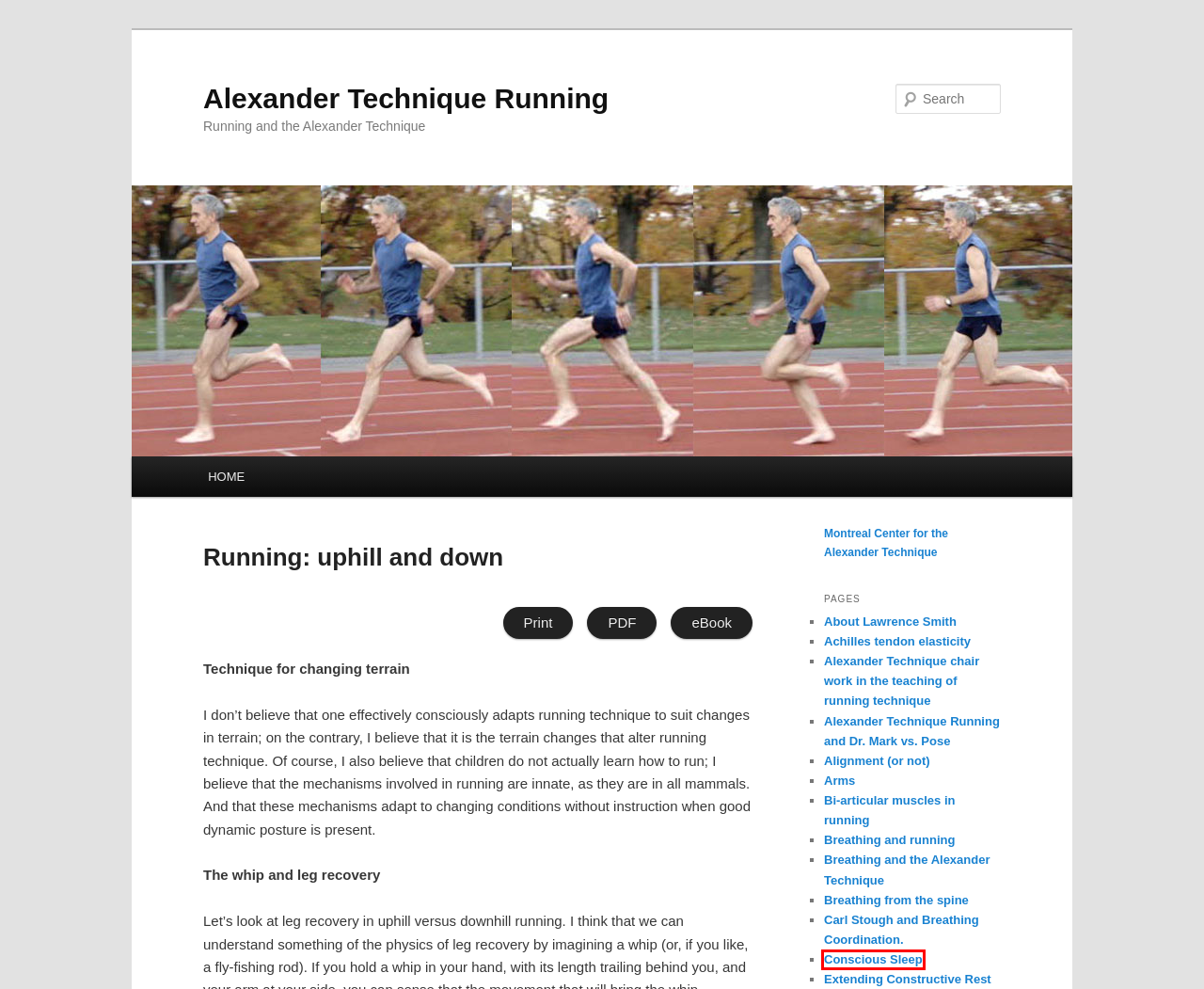Consider the screenshot of a webpage with a red bounding box and select the webpage description that best describes the new page that appears after clicking the element inside the red box. Here are the candidates:
A. Bi-articular muscles in running | Alexander Technique Running
B. Alignment (or not) | Alexander Technique Running
C. Alexander Technique Running | Running and the Alexander Technique
D. Extending Constructive Rest | Alexander Technique Running
E. Conscious Sleep | Alexander Technique Running
F. Arms | Alexander Technique Running
G. Breathing and running | Alexander Technique Running
H. Breathing and the Alexander Technique | Alexander Technique Running

E